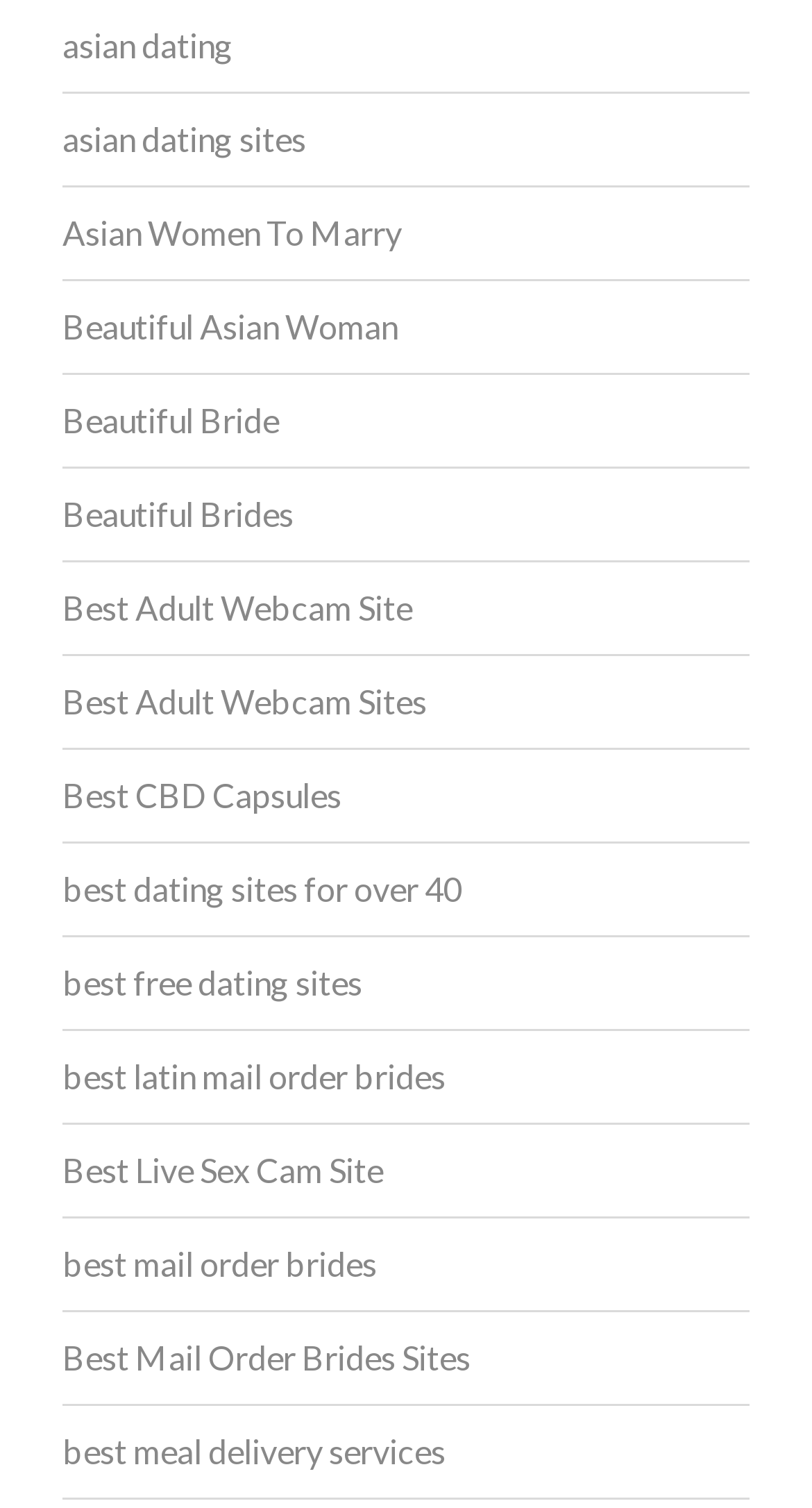Please use the details from the image to answer the following question comprehensively:
What is the topic of 'Best CBD Capsules'?

The topic of 'Best CBD Capsules' is related to health supplements, specifically CBD capsules, which are used for their potential health benefits.